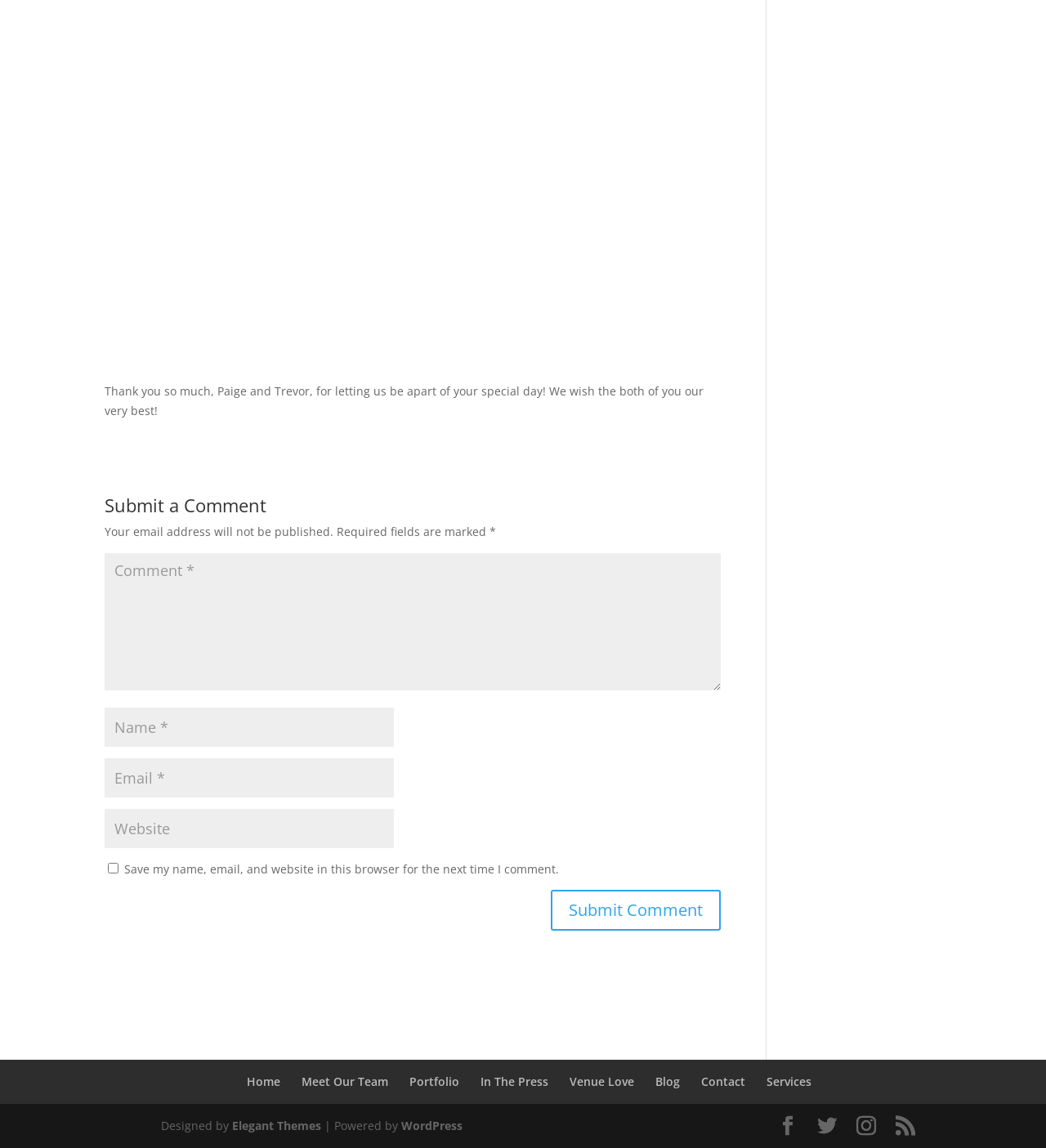Locate the bounding box of the UI element based on this description: "Venue Love". Provide four float numbers between 0 and 1 as [left, top, right, bottom].

[0.545, 0.935, 0.606, 0.949]